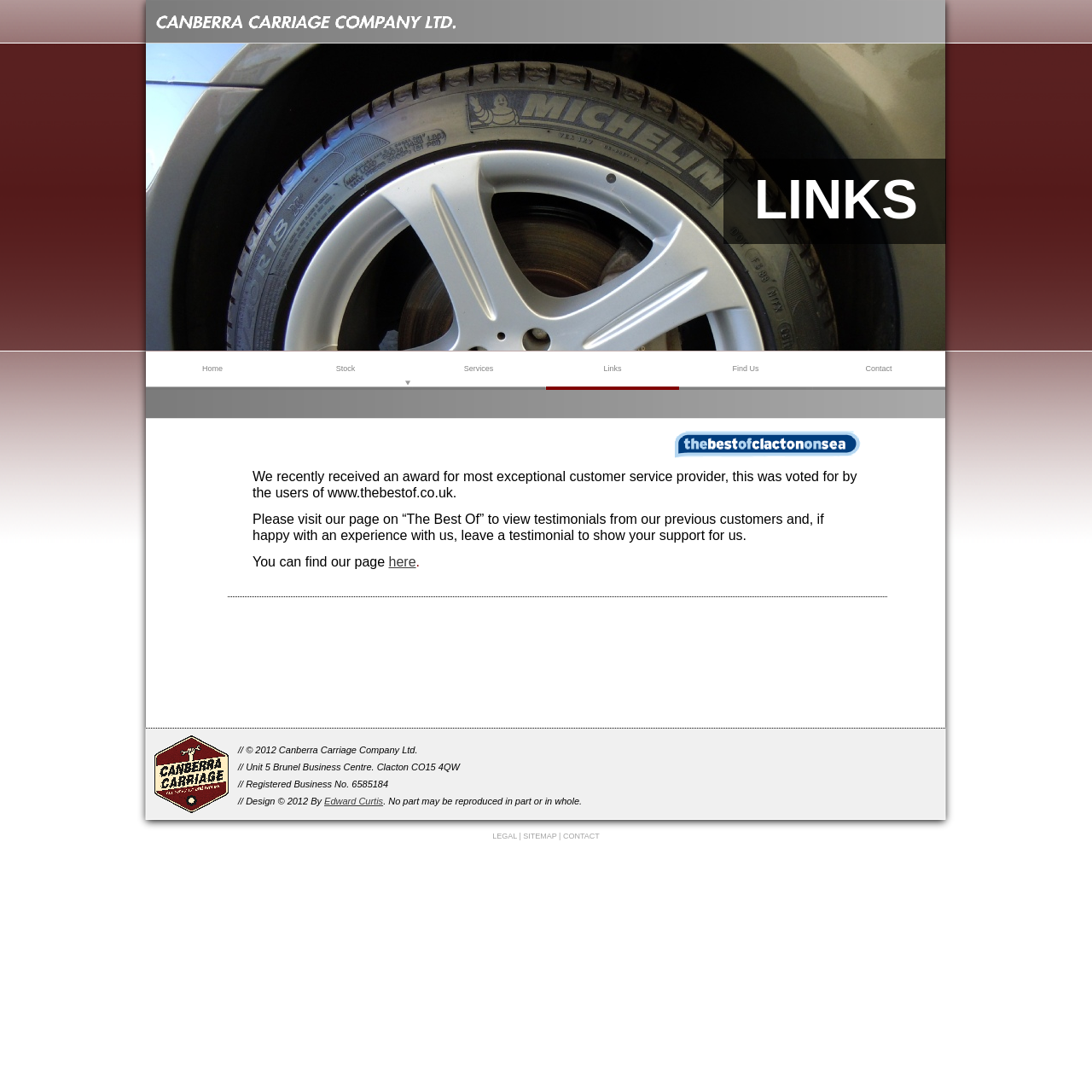Find the bounding box of the web element that fits this description: "Services".

[0.377, 0.322, 0.499, 0.357]